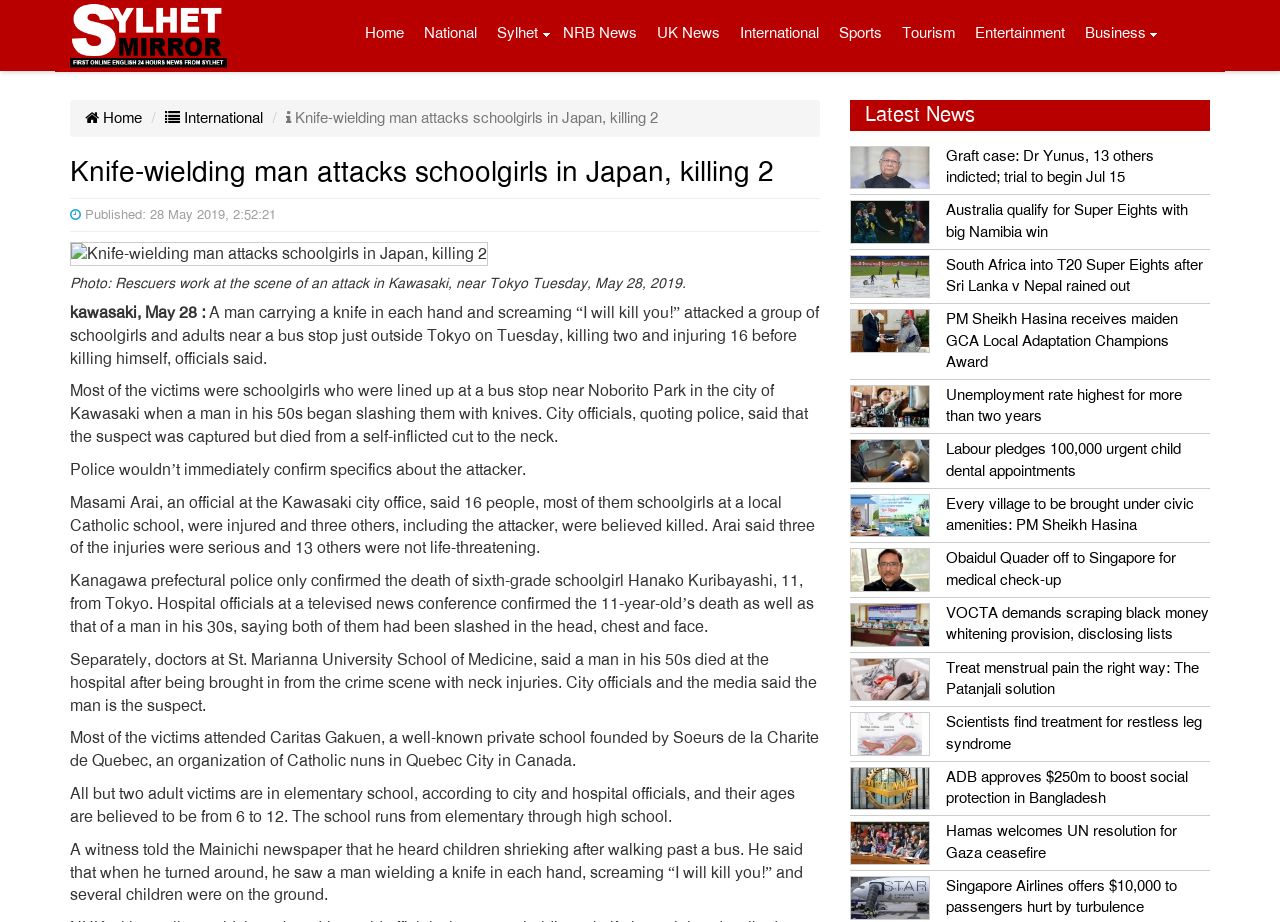Please identify the bounding box coordinates of the area I need to click to accomplish the following instruction: "Read the news about Dr Yunus and 13 others being indicted".

[0.739, 0.159, 0.902, 0.202]